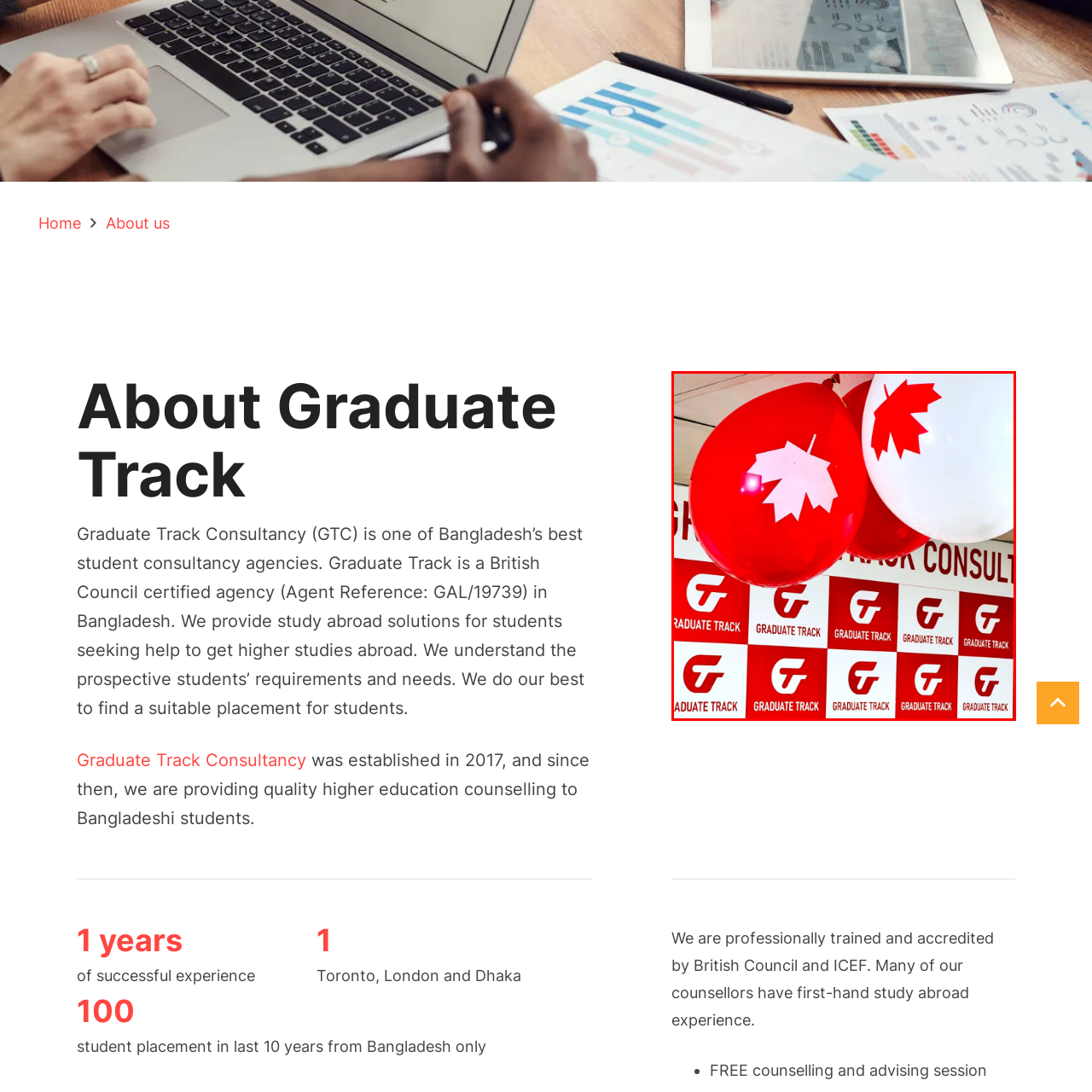What is the country of focus for higher education?
Pay attention to the image outlined by the red bounding box and provide a thorough explanation in your answer, using clues from the image.

The country of focus for higher education is Canada because the balloons feature maple leaf designs, which are a symbol of Canada, and the caption mentions that the agency helps Bangladeshi students pursue higher education in Canadian institutions.